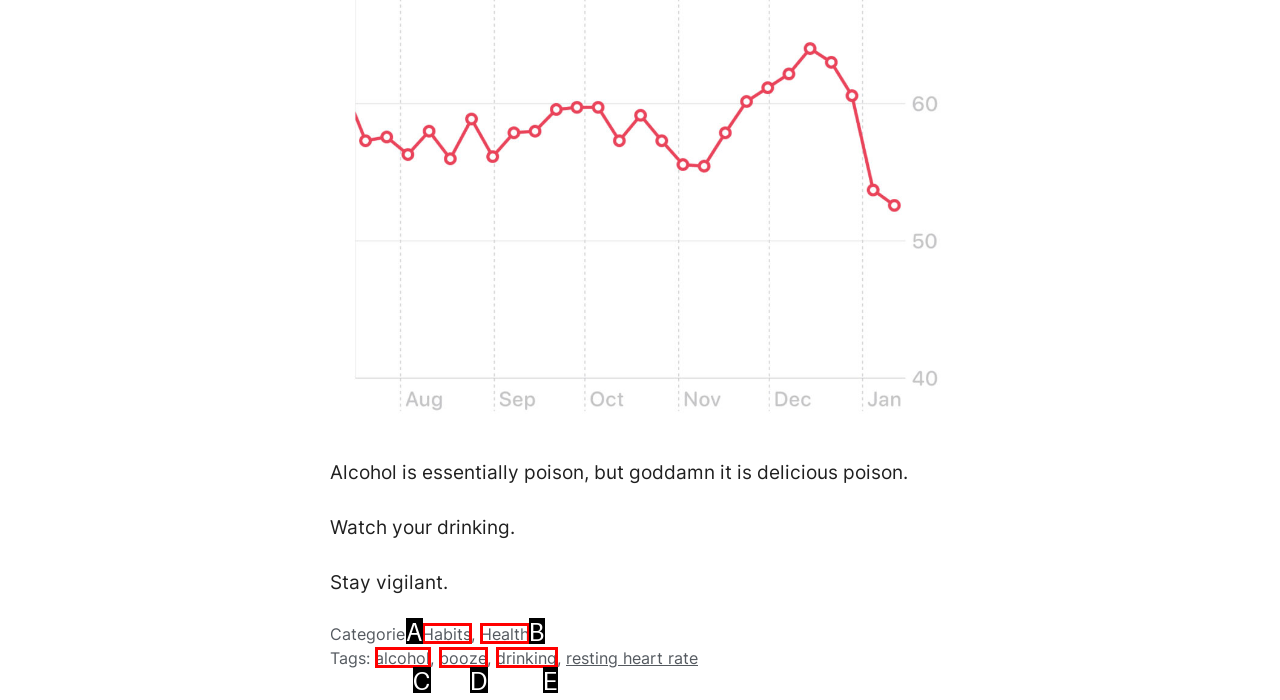Point out the option that aligns with the description: booze
Provide the letter of the corresponding choice directly.

D